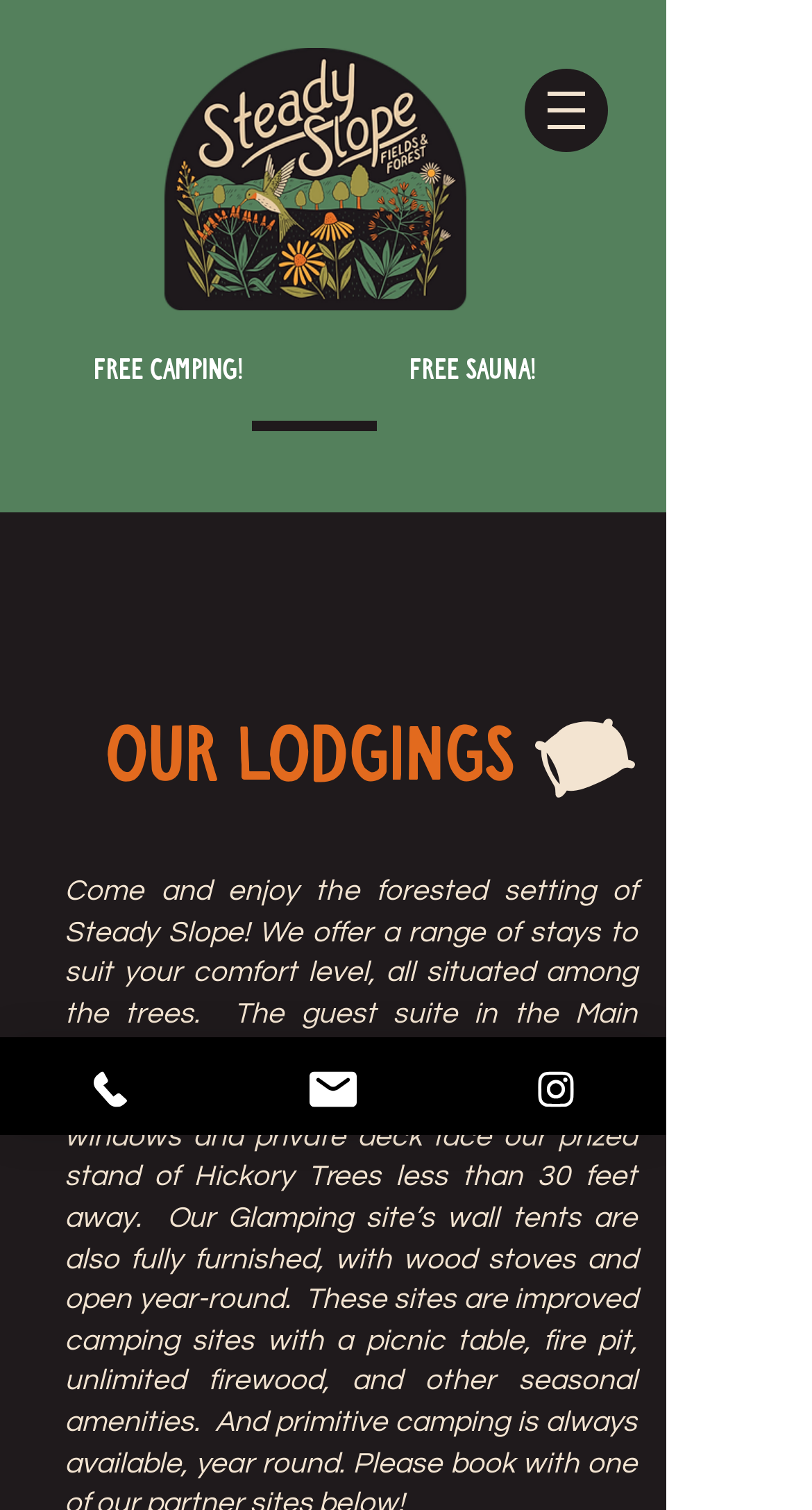Provide a single word or phrase to answer the given question: 
How many images are there on the page?

5